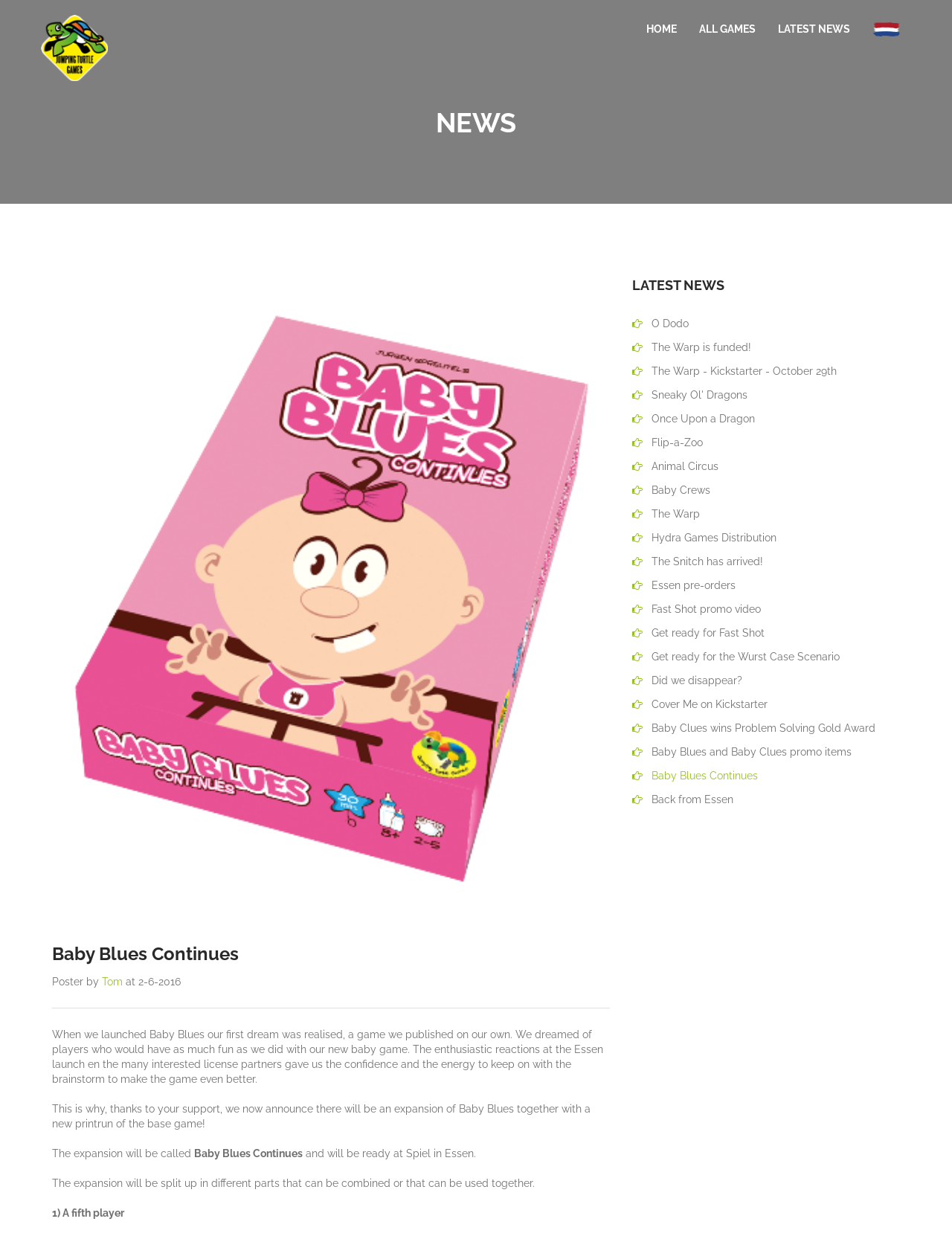How many links are there in the LATEST NEWS section?
Using the image as a reference, give an elaborate response to the question.

The LATEST NEWS section is located at the right side of the webpage, with a heading element 'LATEST NEWS' at the top. Below this heading, there are 14 links to different news articles, each with a unique title and bounding box coordinate. These links are arranged vertically, with the first link being 'O Dodo' and the last link being 'Back from Essen'.